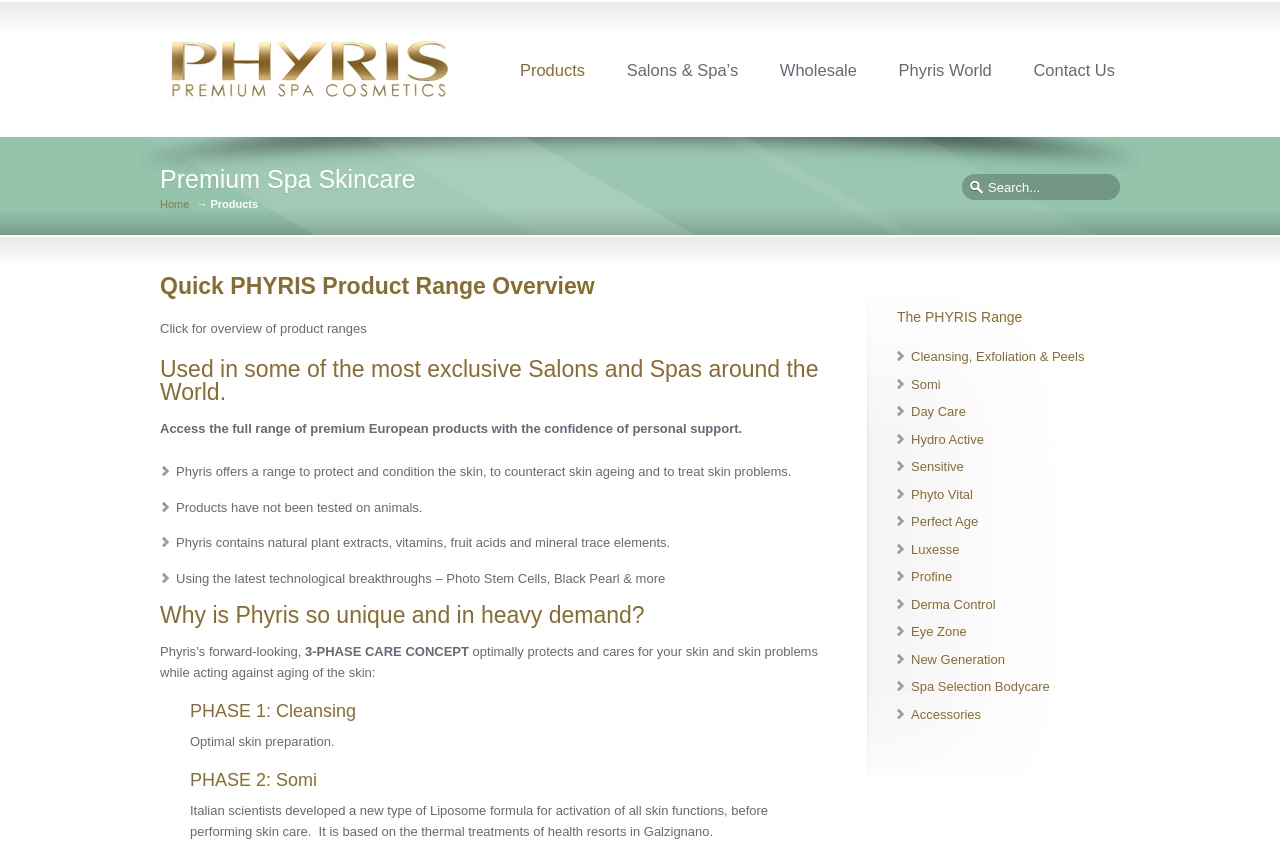Locate the bounding box coordinates of the area where you should click to accomplish the instruction: "Learn about Quick PHYRIS Product Range Overview".

[0.125, 0.32, 0.465, 0.351]